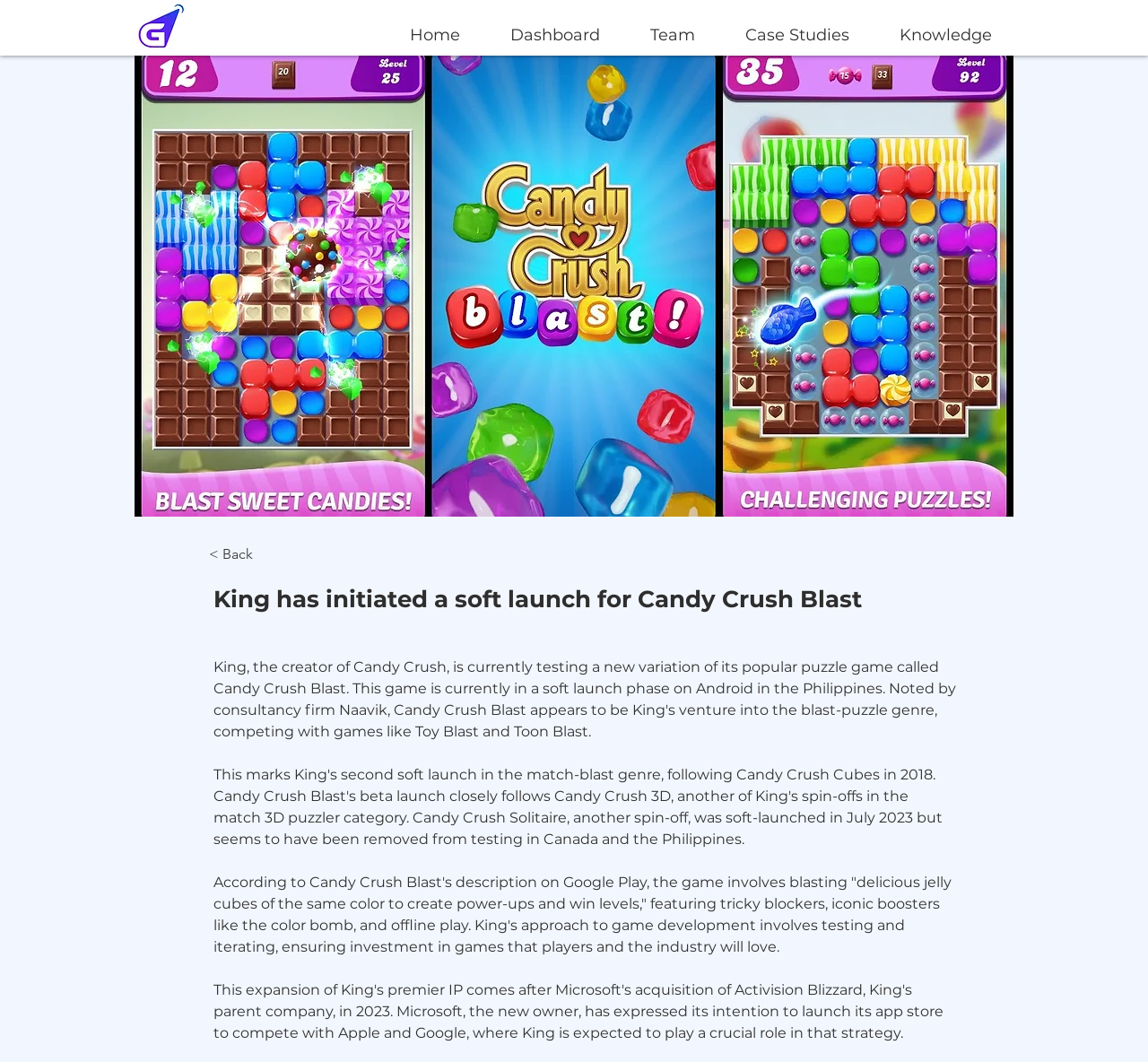Please find the bounding box for the UI element described by: "Case Studies".

[0.62, 0.007, 0.754, 0.044]